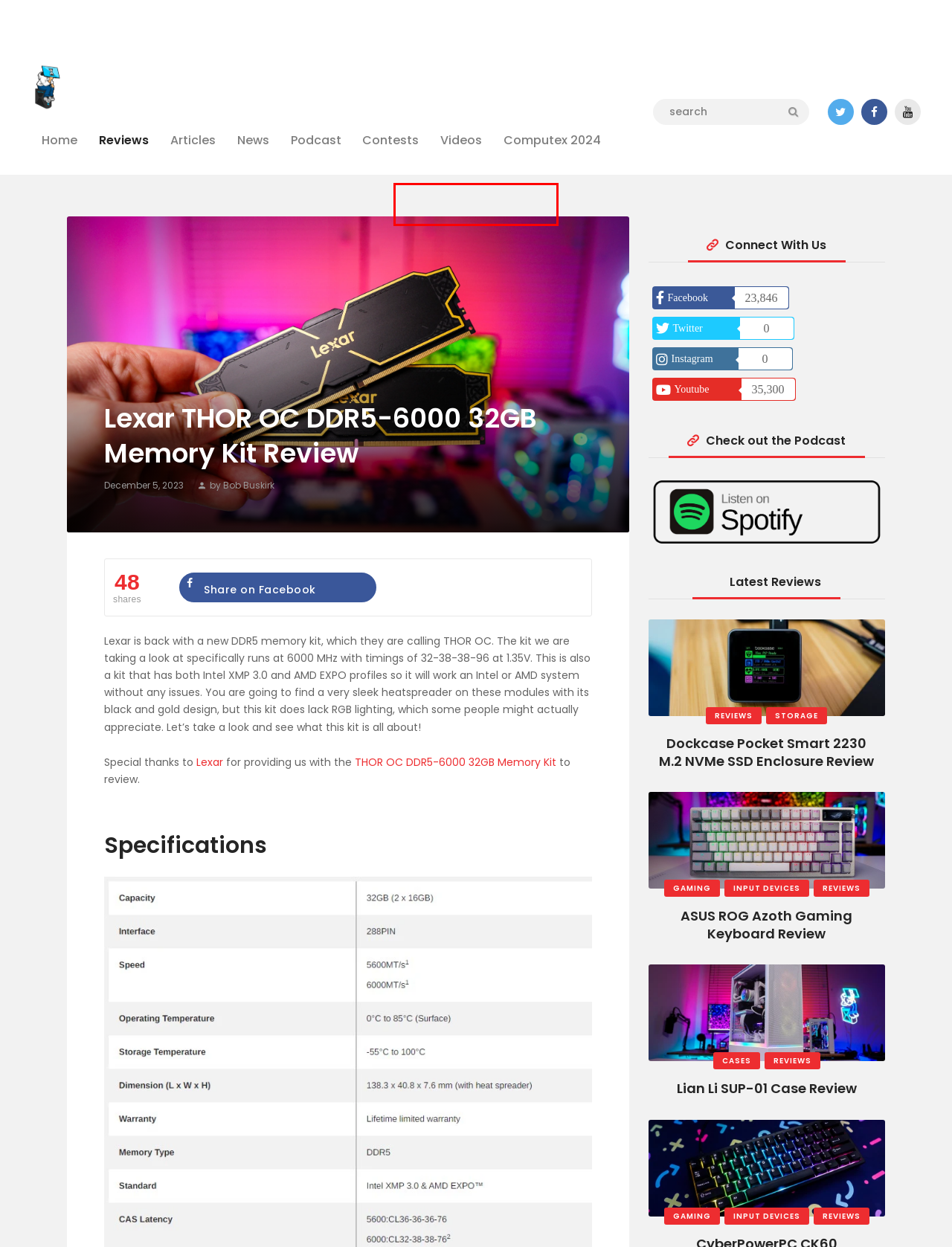You are provided with a screenshot of a webpage where a red rectangle bounding box surrounds an element. Choose the description that best matches the new webpage after clicking the element in the red bounding box. Here are the choices:
A. Articles | ThinkComputers.org
B. ASUS ROG Azoth Gaming Keyboard Review | ThinkComputers.org
C. Contests | ThinkComputers.org
D. Podcast | ThinkComputers.org
E. Storage | ThinkComputers.org
F. Computer Hardware Reviews - ThinkComputers.org
G. Bob Buskirk, Author at ThinkComputers.org
H. Lian Li SUP-01 Case Review | ThinkComputers.org

D